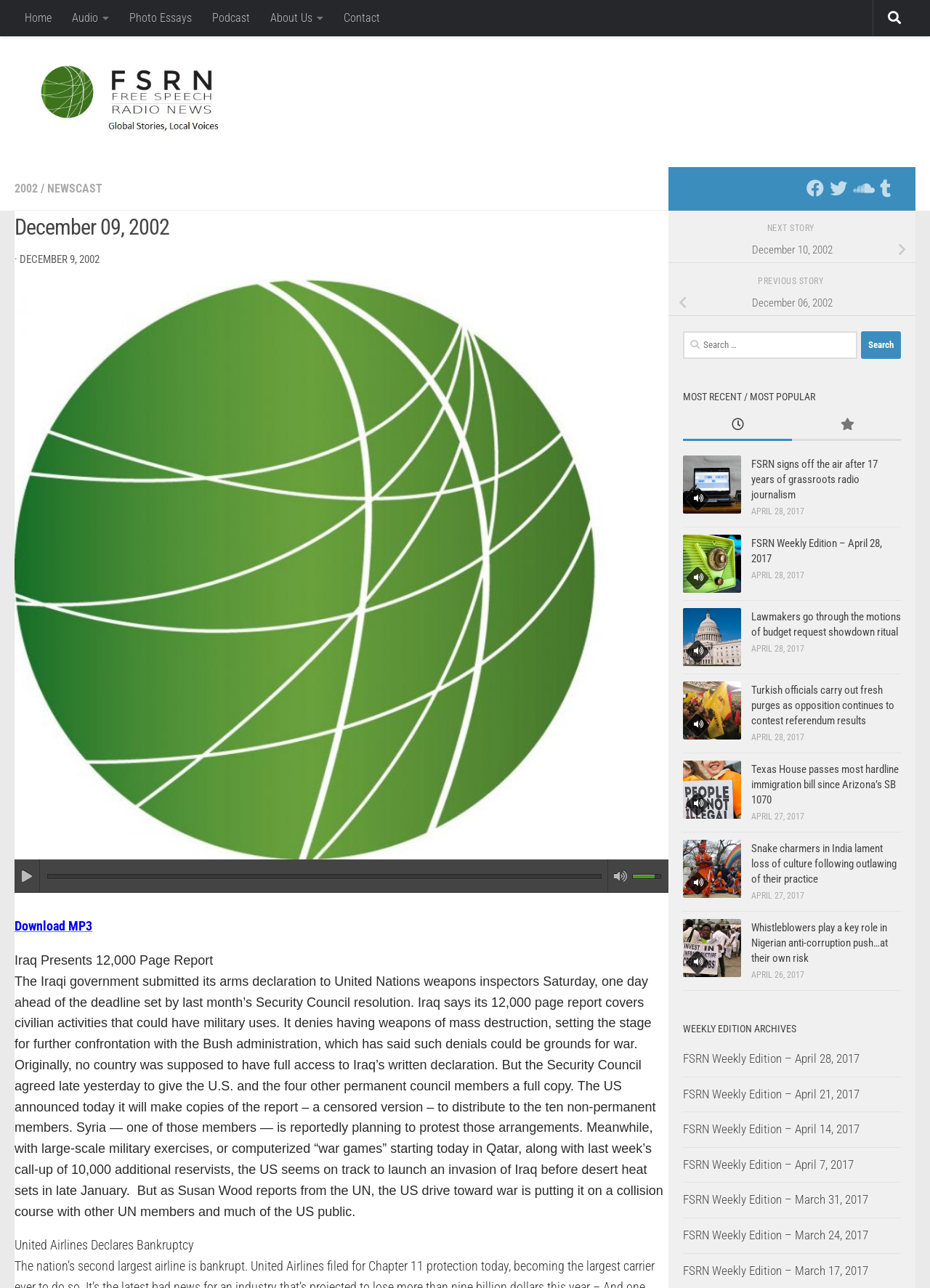Please answer the following question using a single word or phrase: 
What is the name of the organization?

FSRN